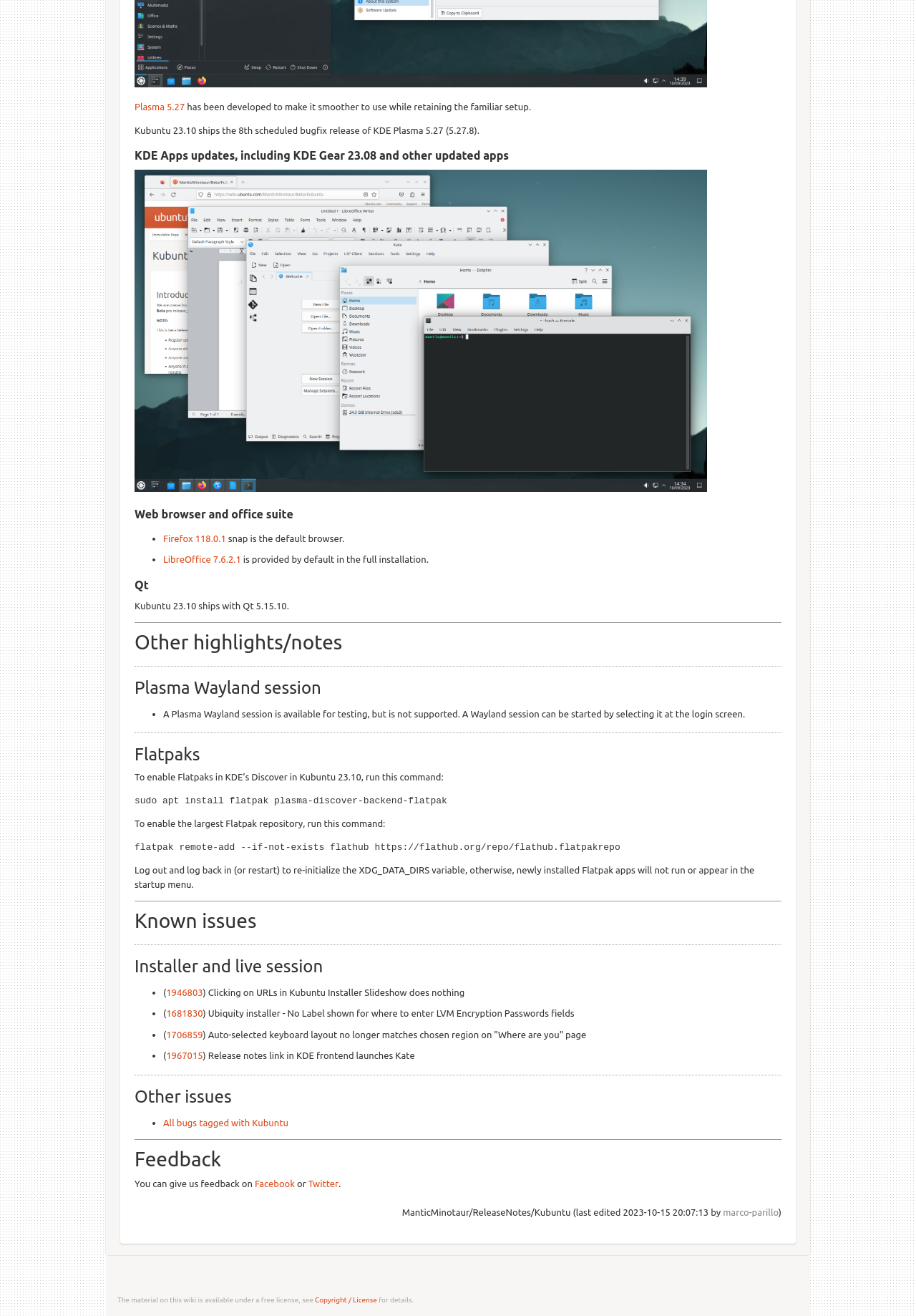Provide the bounding box coordinates of the HTML element described by the text: "All bugs tagged with Kubuntu". The coordinates should be in the format [left, top, right, bottom] with values between 0 and 1.

[0.178, 0.849, 0.315, 0.857]